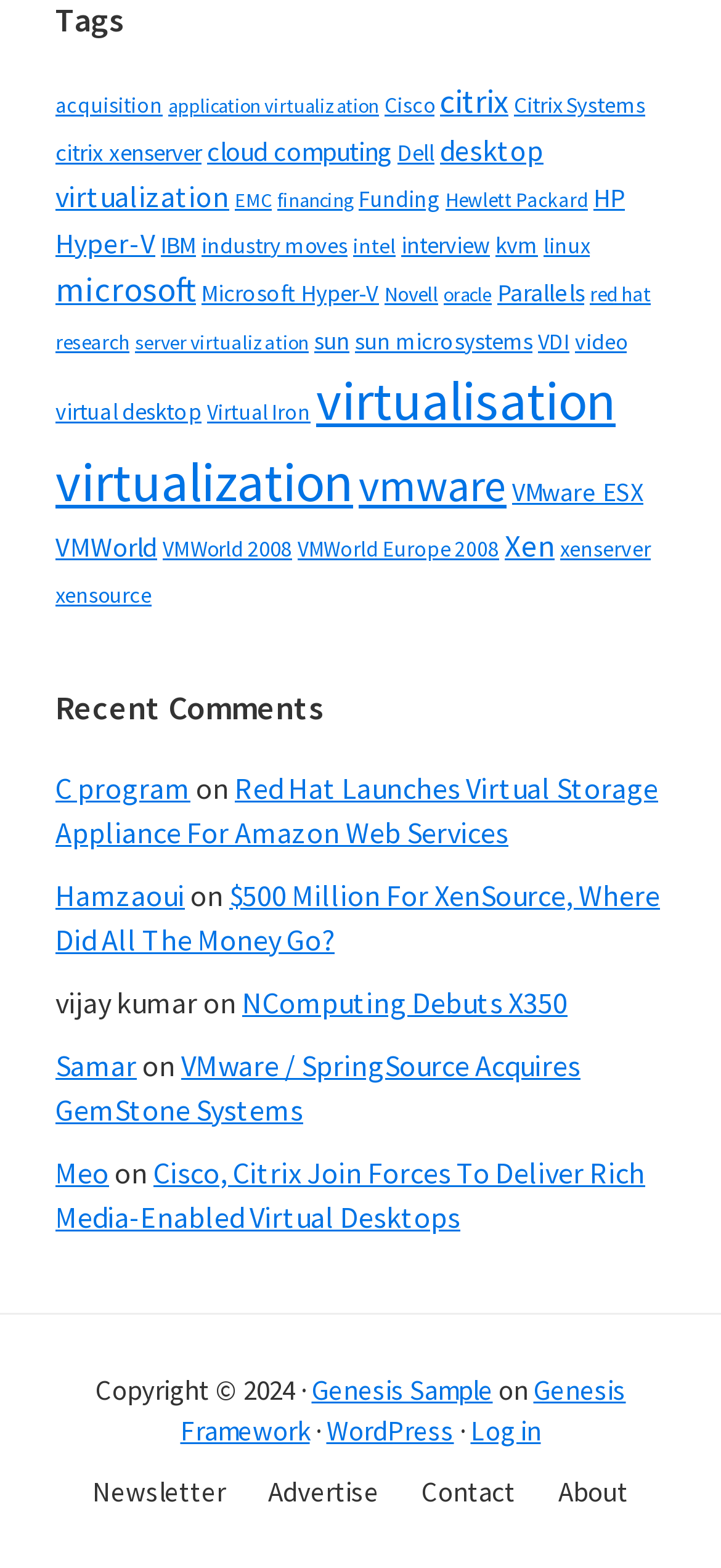Please find the bounding box coordinates of the element that must be clicked to perform the given instruction: "Visit 'Astra WordPress Theme'". The coordinates should be four float numbers from 0 to 1, i.e., [left, top, right, bottom].

None